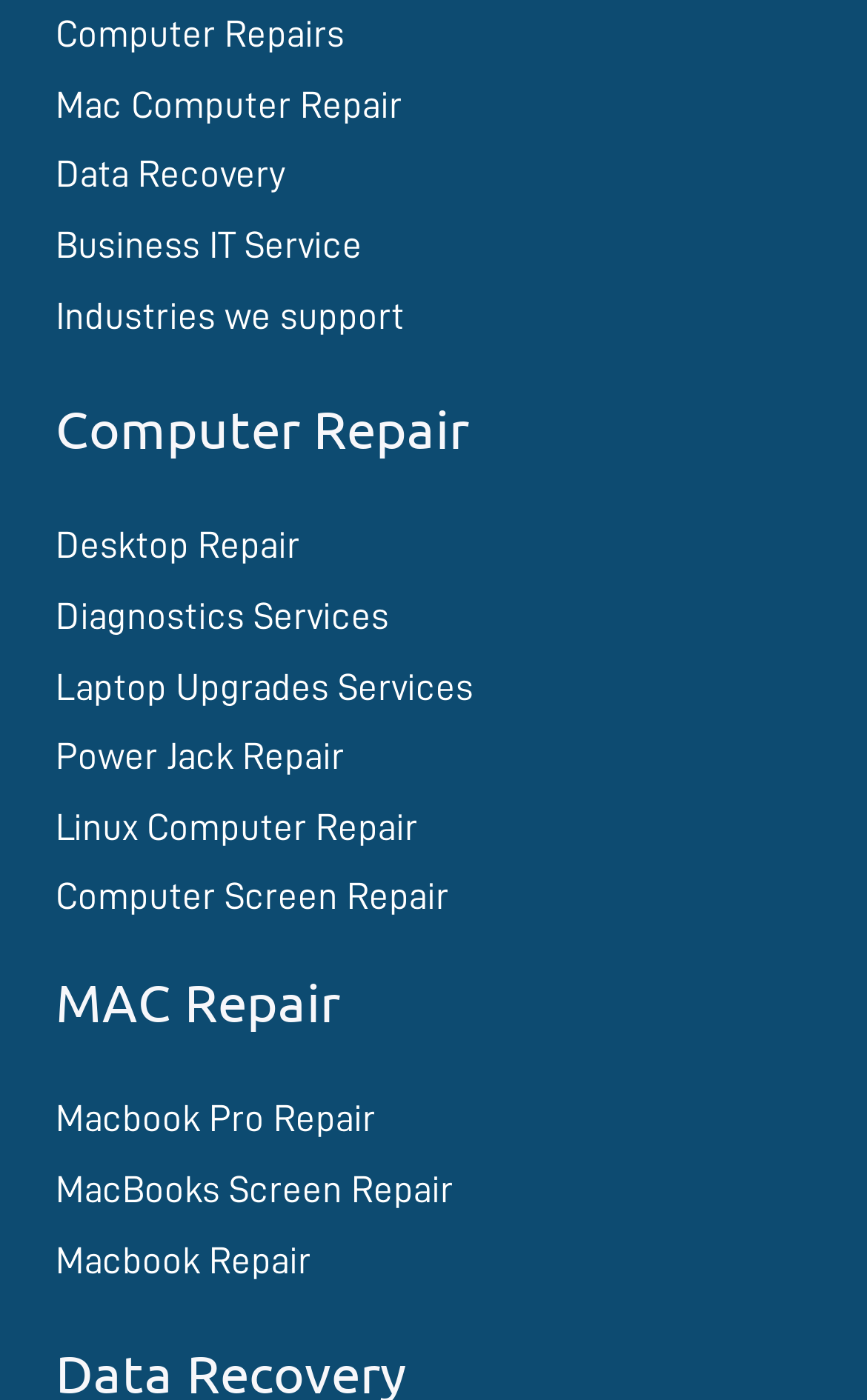Use a single word or phrase to answer the question:
How many links are under 'MAC Repair'?

3